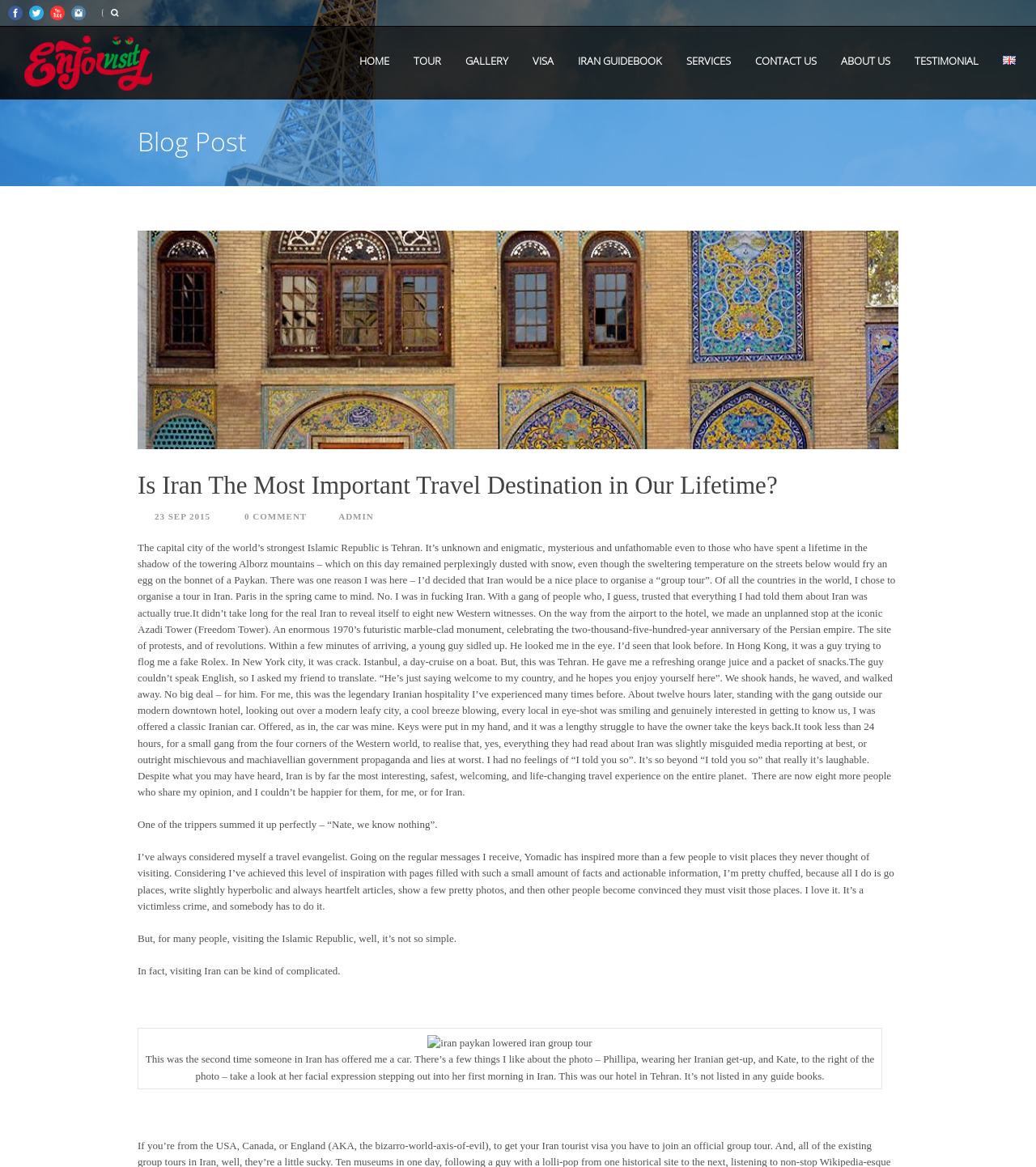Identify the bounding box coordinates of the clickable section necessary to follow the following instruction: "Click the CONTACT US link". The coordinates should be presented as four float numbers from 0 to 1, i.e., [left, top, right, bottom].

[0.717, 0.044, 0.8, 0.06]